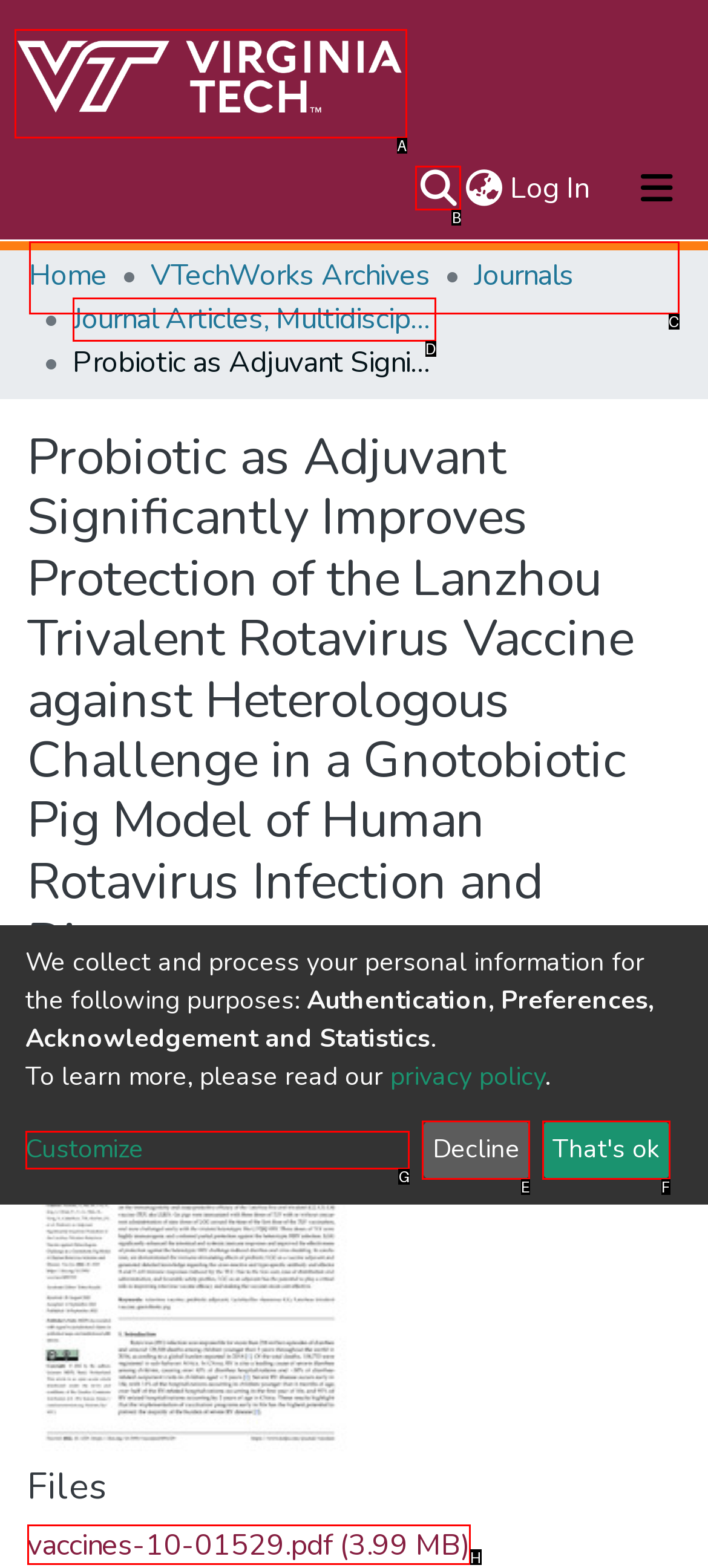From the available options, which lettered element should I click to complete this task: Search for something?

B